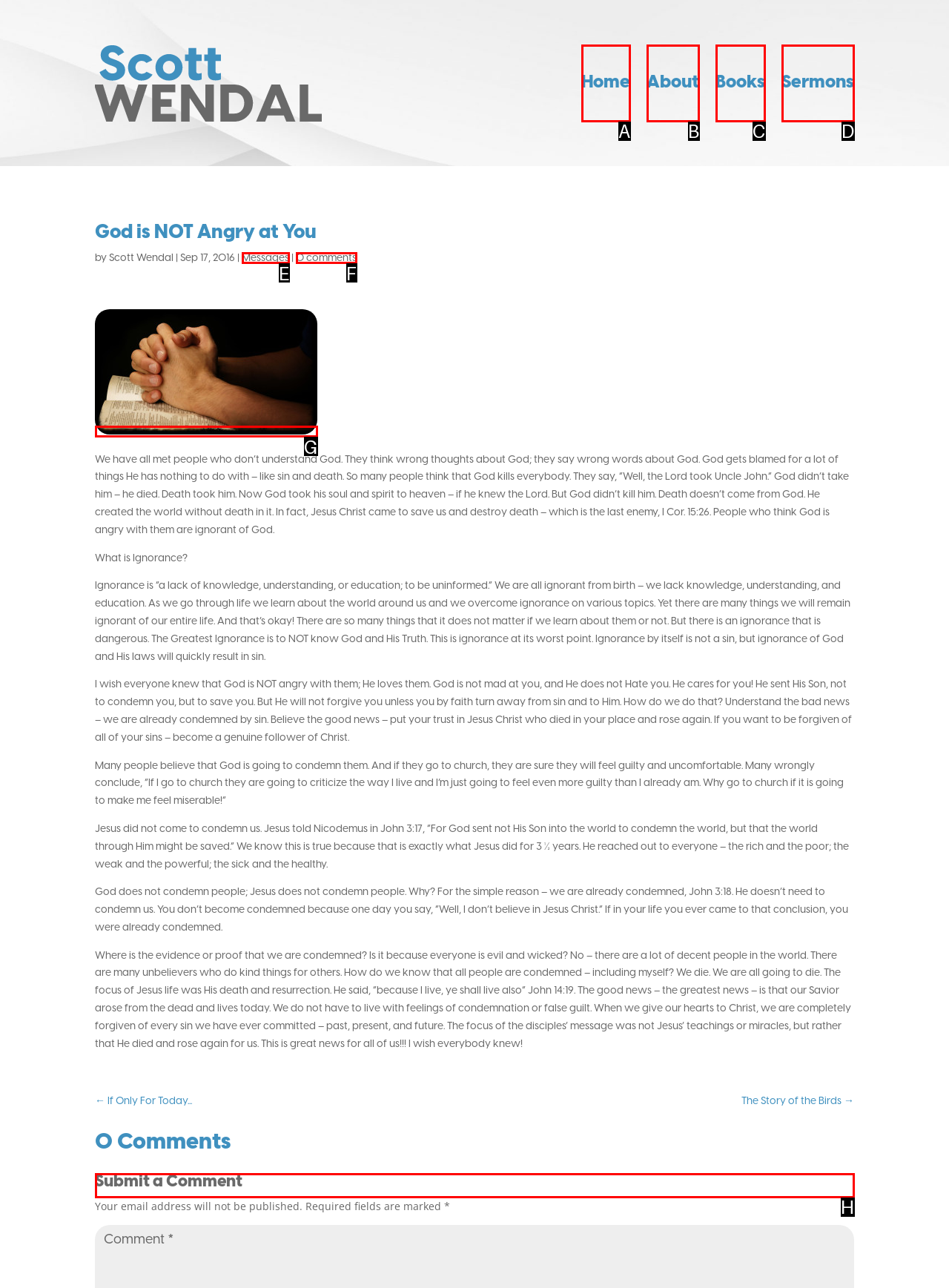Please identify the correct UI element to click for the task: Submit a comment Respond with the letter of the appropriate option.

H